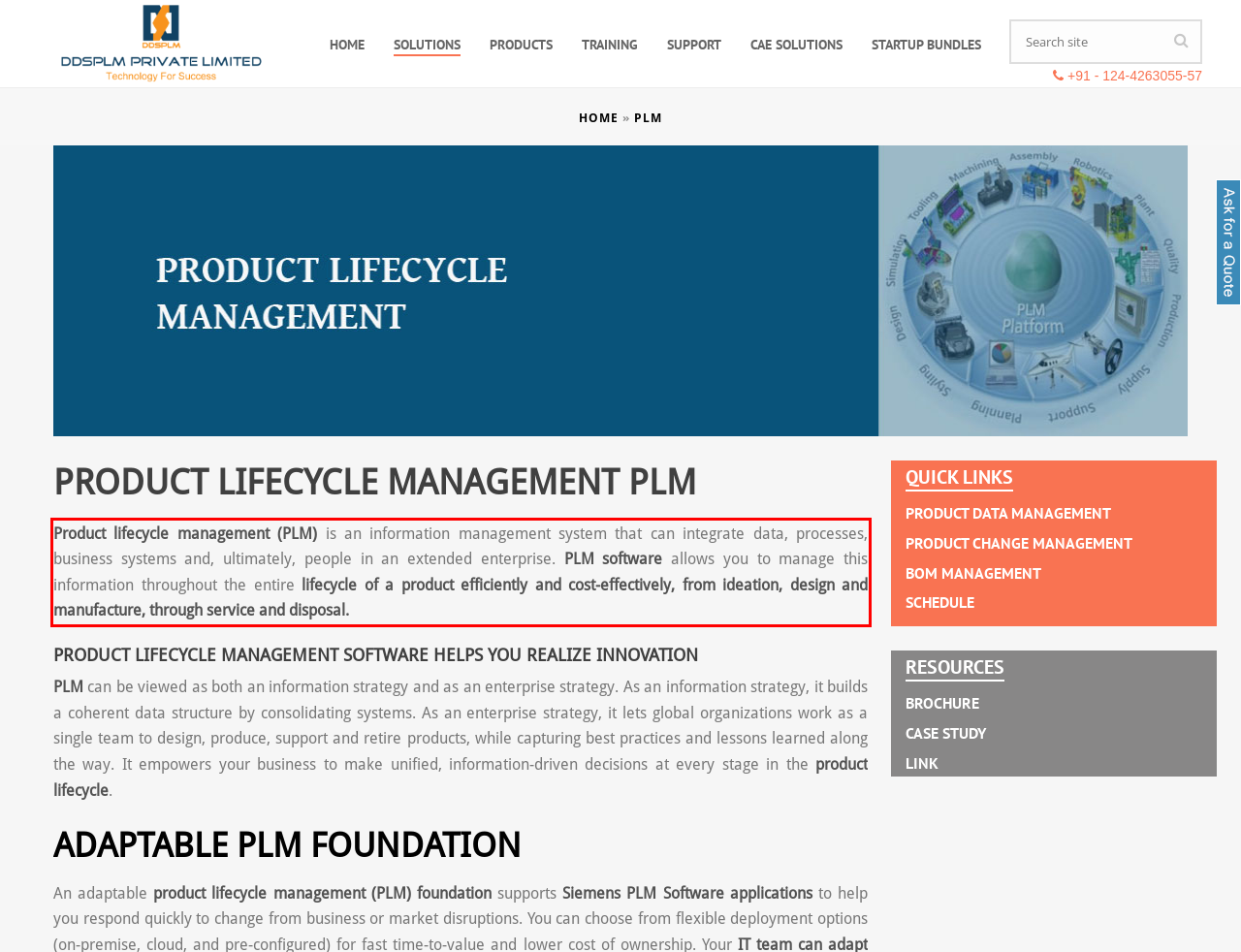Please identify and extract the text from the UI element that is surrounded by a red bounding box in the provided webpage screenshot.

Product lifecycle management (PLM) is an information management system that can integrate data, processes, business systems and, ultimately, people in an extended enterprise. PLM software allows you to manage this information throughout the entire lifecycle of a product efficiently and cost-effectively, from ideation, design and manufacture, through service and disposal.